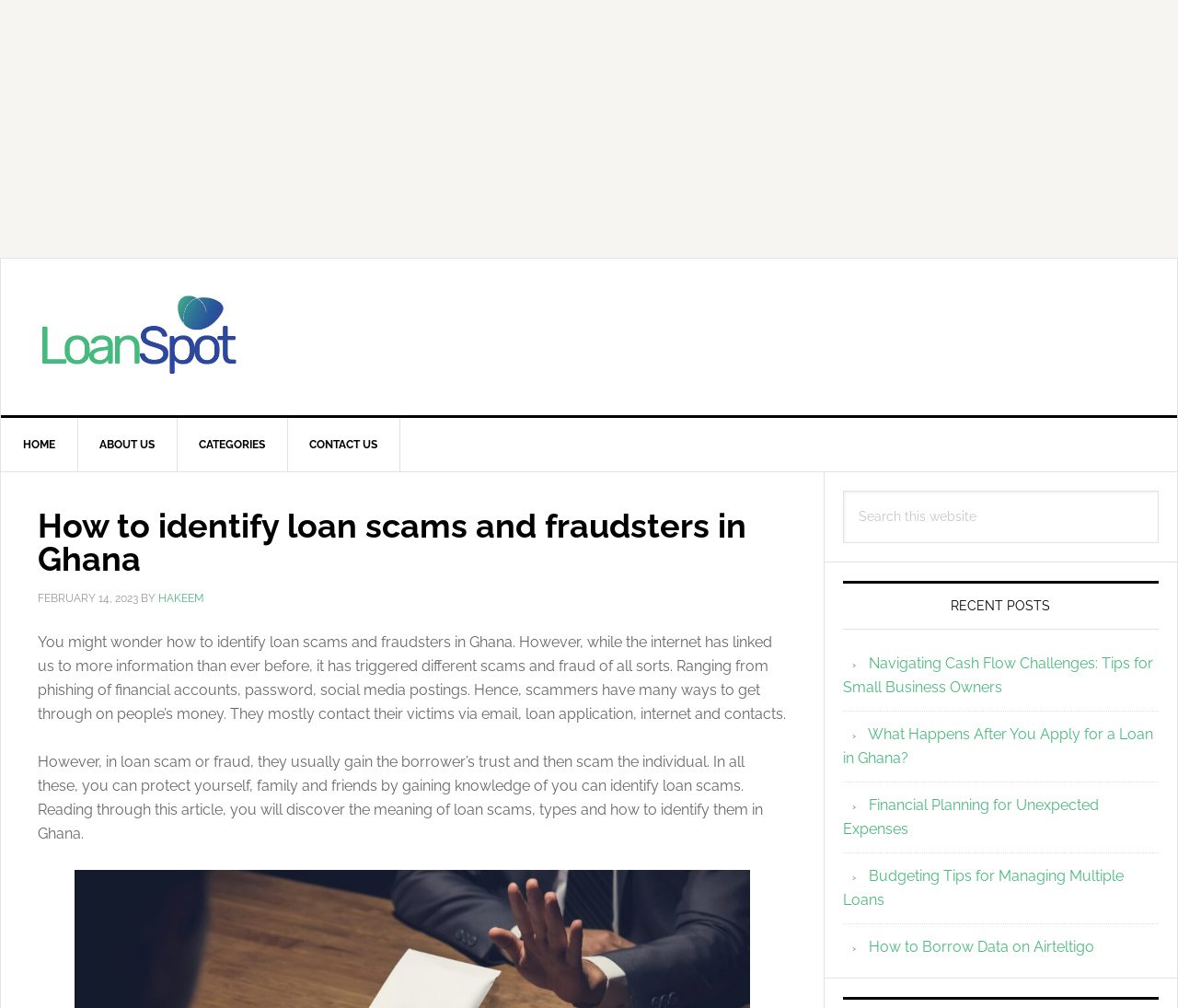What is the topic of the article?
Using the image as a reference, deliver a detailed and thorough answer to the question.

The topic of the article can be determined by reading the heading 'How to identify loan scams and fraudsters in Ghana' which is located at the top of the webpage, indicating that the article is about identifying loan scams and fraudsters in Ghana.